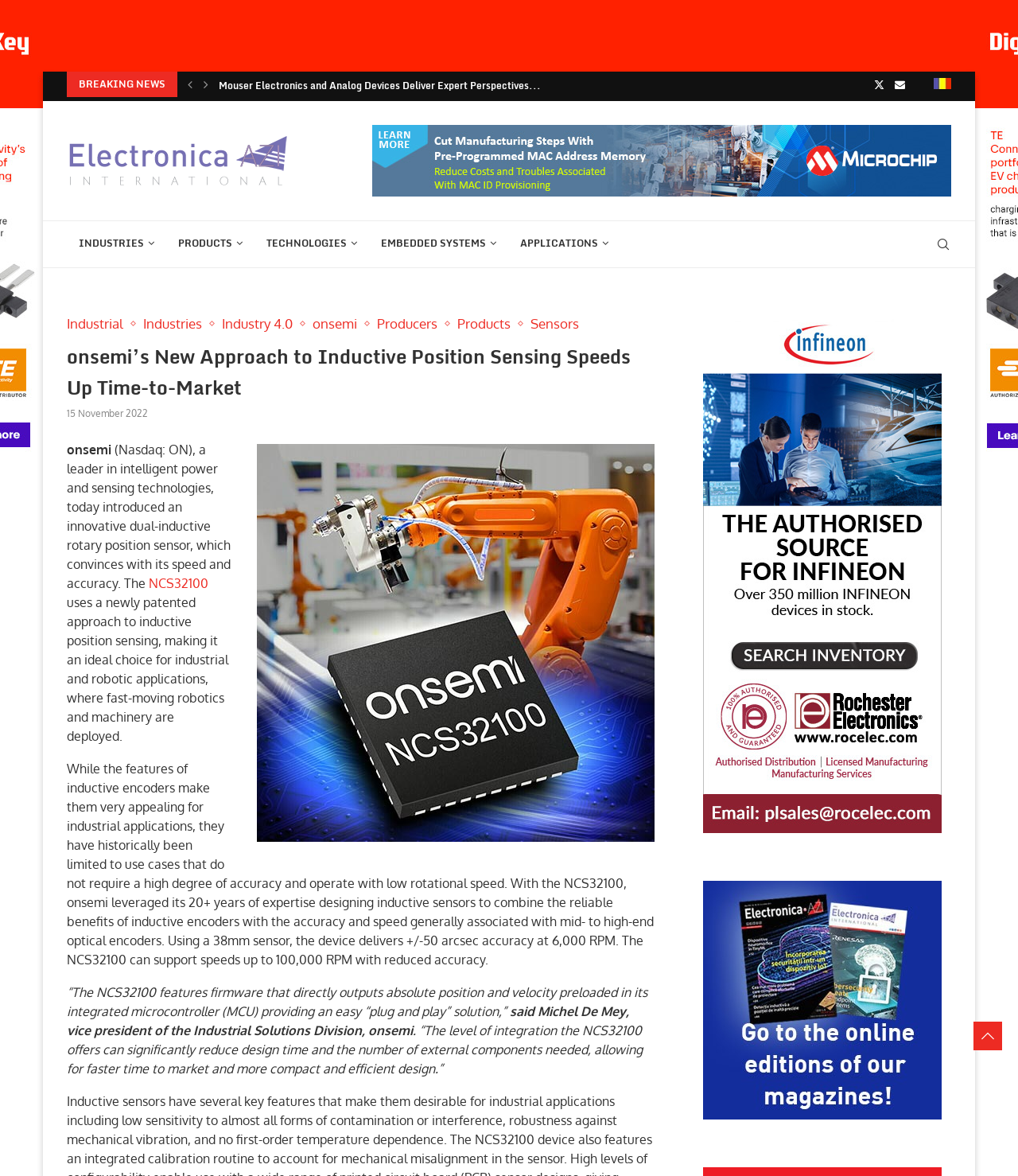With reference to the image, please provide a detailed answer to the following question: What is the benefit of the NCS32100's firmware?

The answer can be found in the text '“The NCS32100 features firmware that directly outputs absolute position and velocity preloaded in its integrated microcontroller (MCU) providing an easy “plug and play” solution,”' which explains the benefit of the NCS32100's firmware.